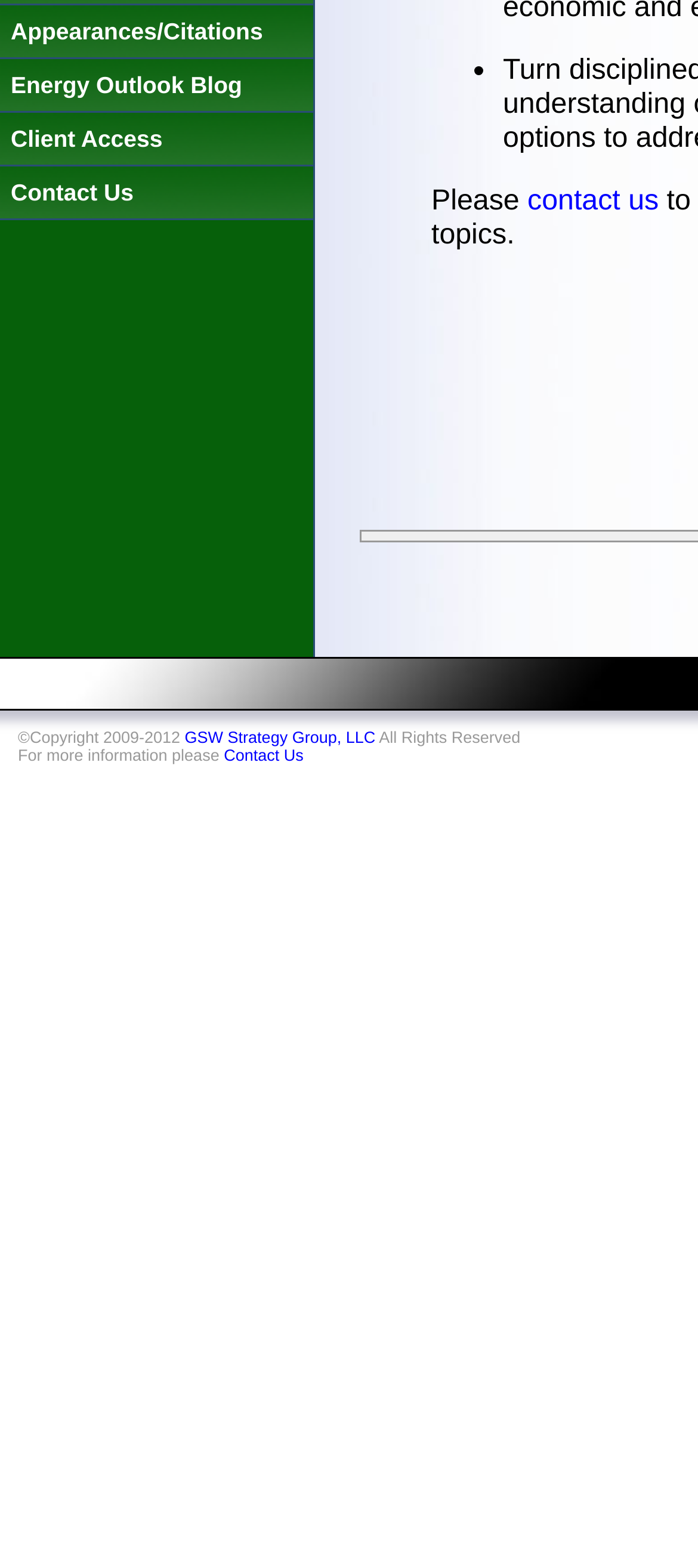Bounding box coordinates are to be given in the format (top-left x, top-left y, bottom-right x, bottom-right y). All values must be floating point numbers between 0 and 1. Provide the bounding box coordinate for the UI element described as: Client Access

[0.0, 0.072, 0.449, 0.106]